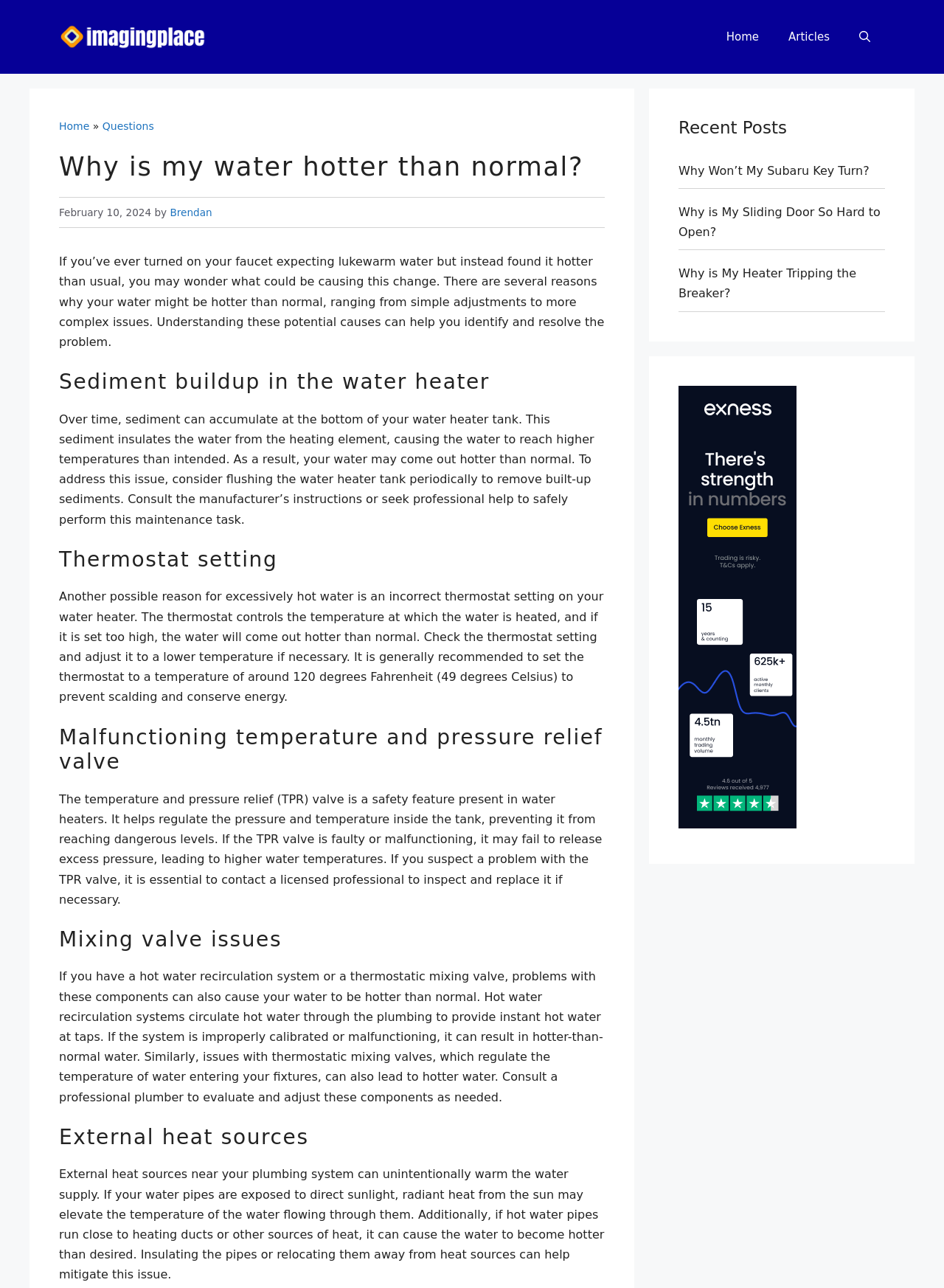What is the title or heading displayed on the webpage?

Why is my water hotter than normal?